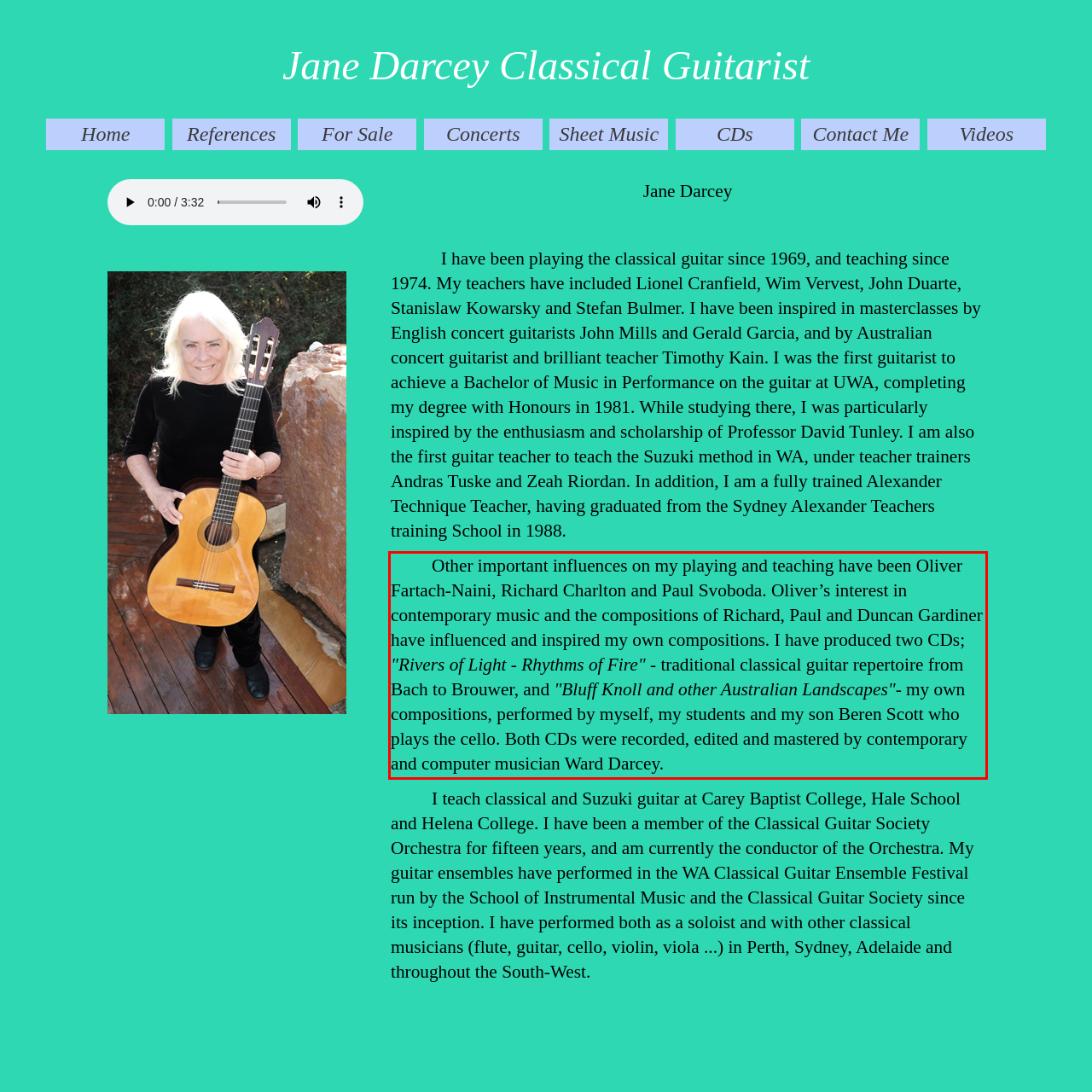Please identify the text within the red rectangular bounding box in the provided webpage screenshot.

Other important influences on my playing and teaching have been Oliver Fartach-Naini, Richard Charlton and Paul Svoboda. Oliver’s interest in contemporary music and the compositions of Richard, Paul and Duncan Gardiner have influenced and inspired my own compositions. I have produced two CDs; "Rivers of Light - Rhythms of Fire" - traditional classical guitar repertoire from Bach to Brouwer, and "Bluff Knoll and other Australian Landscapes"- my own compositions, performed by myself, my students and my son Beren Scott who plays the cello. Both CDs were recorded, edited and mastered by contemporary and computer musician Ward Darcey.